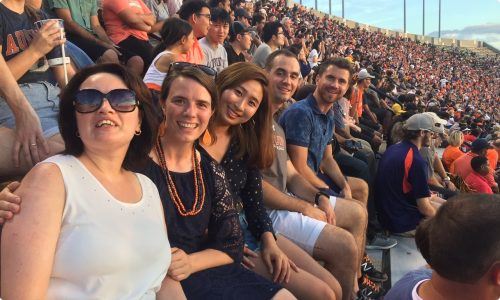Summarize the image with a detailed description that highlights all prominent details.

In a vibrant stadium filled with enthusiastic fans, a group of five friends enjoys a lively game day experience. They are seated together, capturing a moment of joy and camaraderie amidst the surrounding crowd. The diverse group includes three women and two men, all smiling and engaged in the atmosphere. One woman, dressed in a white outfit, is on the far left, while the others are closely arranged, showing their excitement for the event. The backdrop features a sea of spectators, their varied attire reflecting the team's colors, creating a lively and spirited ambiance. This scene exemplifies the sense of community and the enjoyment of cultural experiences that events like this bring, particularly for international students seeking to connect with local traditions.